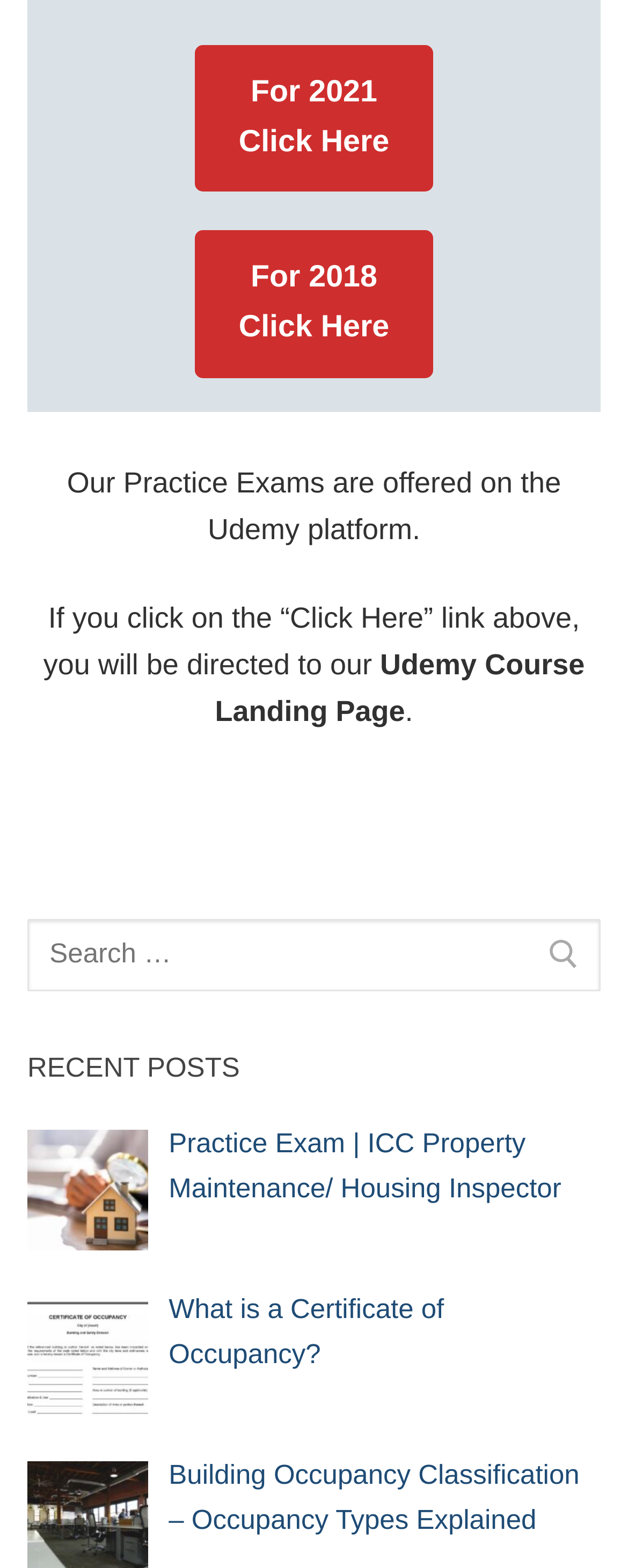Use a single word or phrase to answer the question: 
What is the platform where practice exams are offered?

Udemy